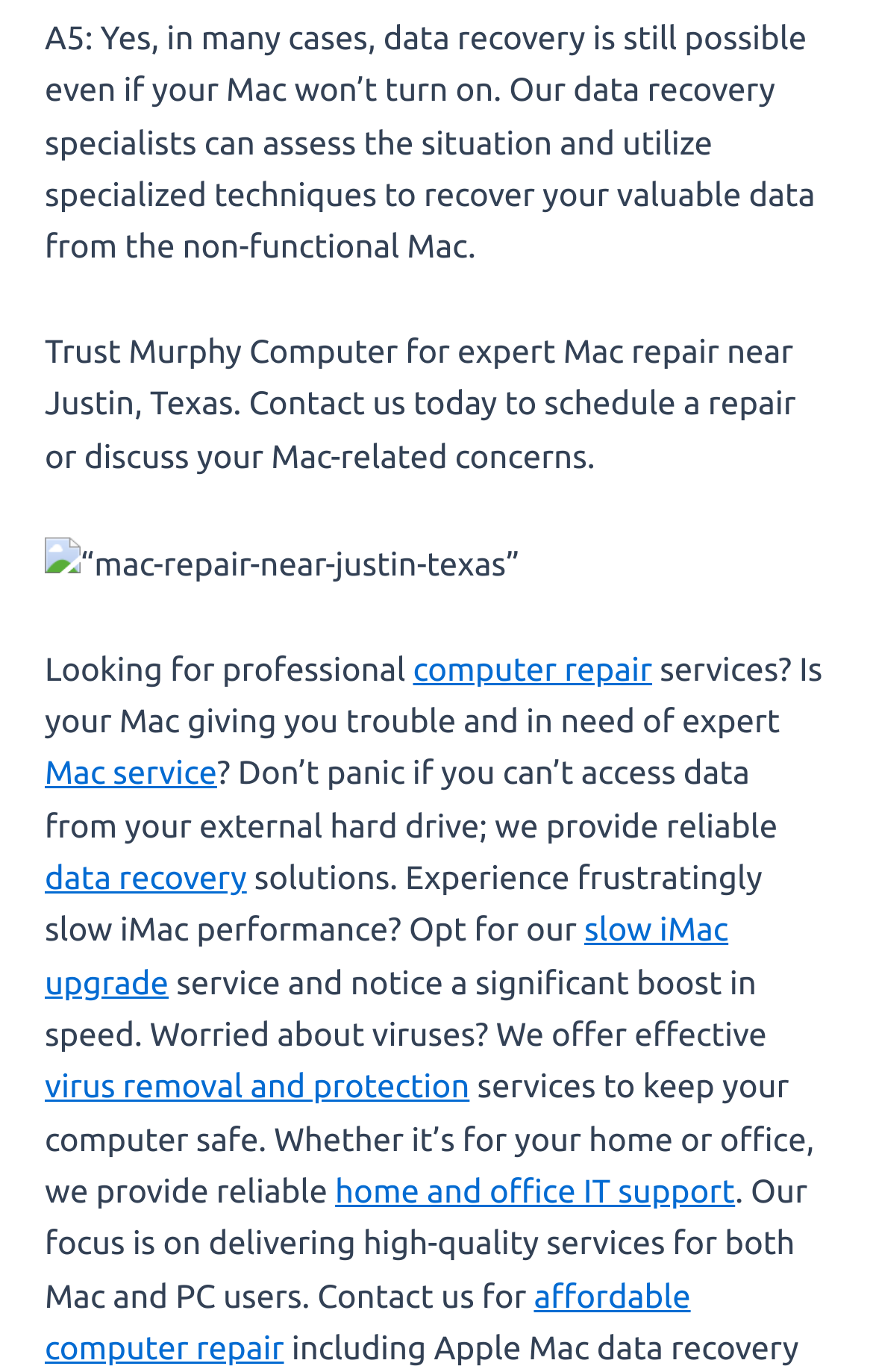With reference to the image, please provide a detailed answer to the following question: What services does the company offer?

The company offers various services, including data recovery, Mac service, slow iMac upgrade, virus removal and protection, and home and office IT support, as mentioned in the webpage content.